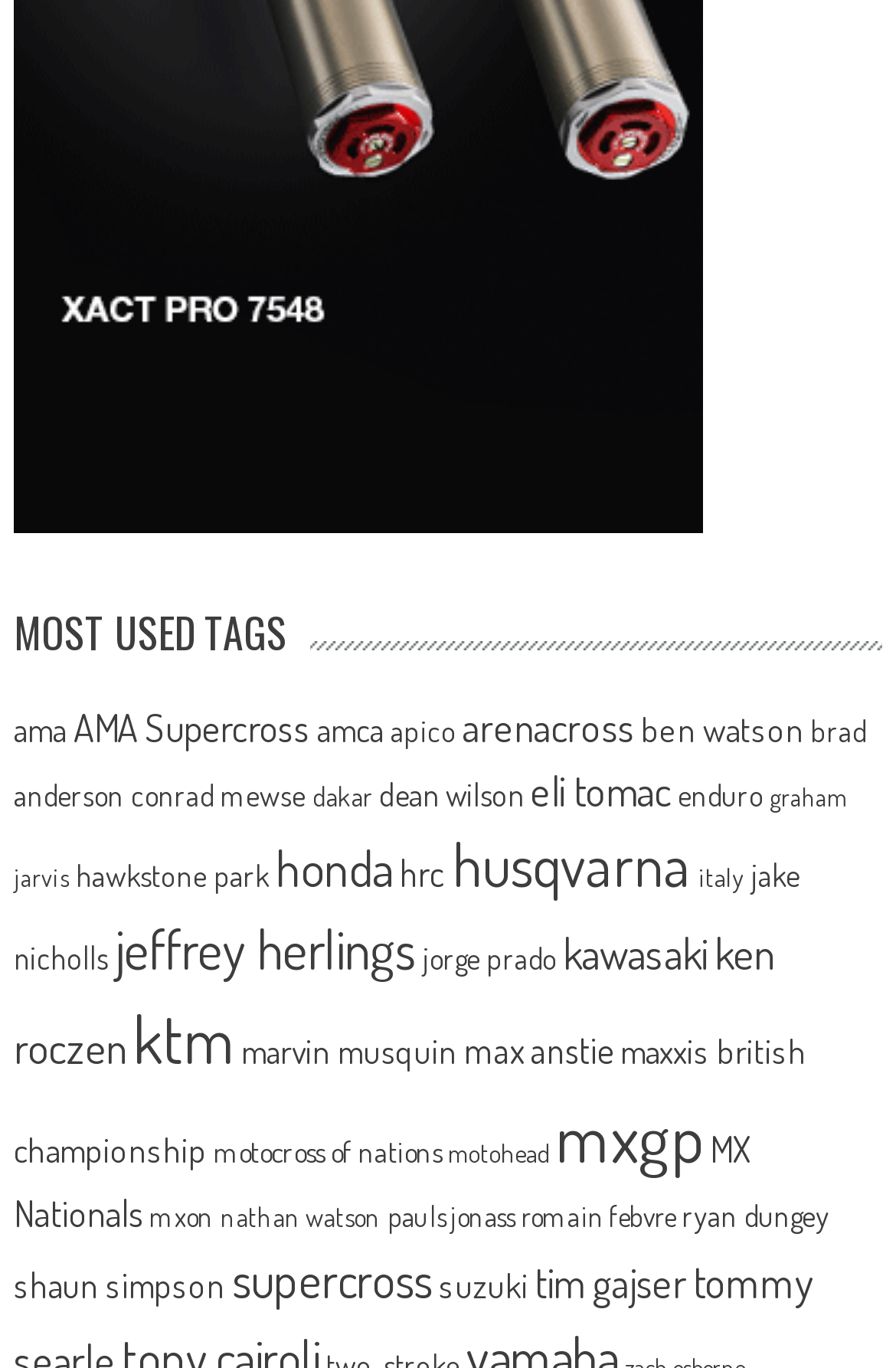Determine the bounding box coordinates of the element that should be clicked to execute the following command: "Browse 'supercross' items".

[0.259, 0.912, 0.482, 0.957]